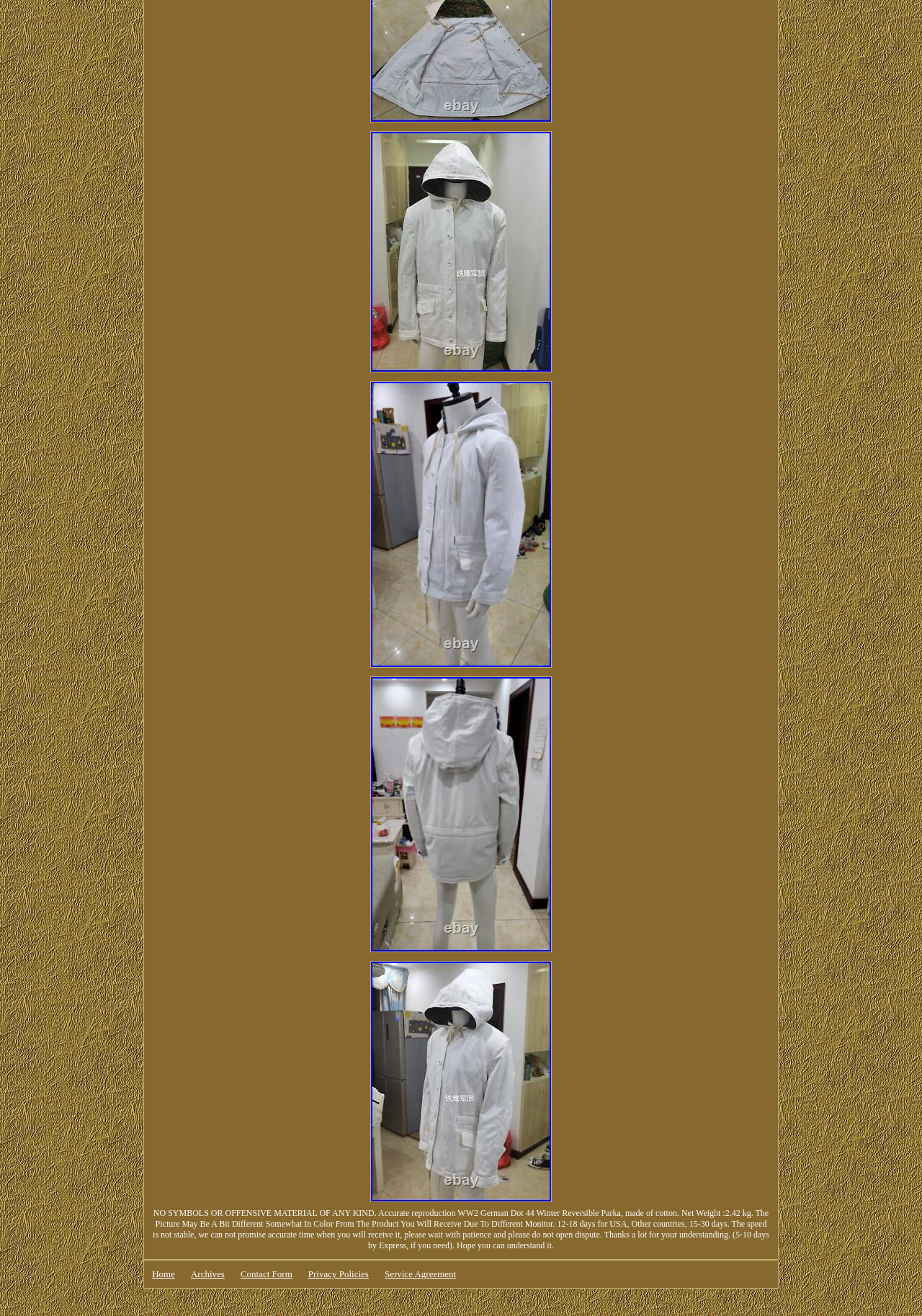Please give a one-word or short phrase response to the following question: 
What is the purpose of the Contact Form link?

to contact